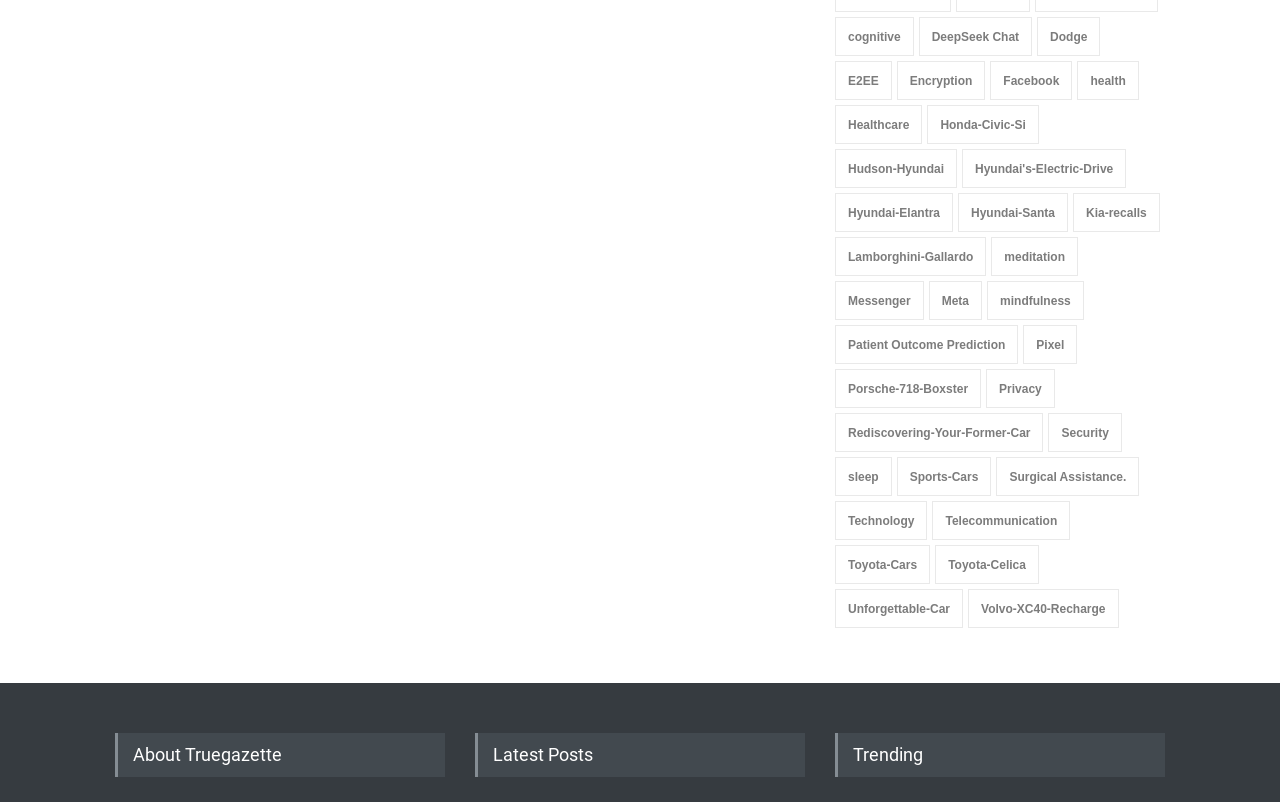Find the bounding box coordinates of the clickable area that will achieve the following instruction: "Browse the 'Latest Posts' section".

[0.371, 0.914, 0.629, 0.969]